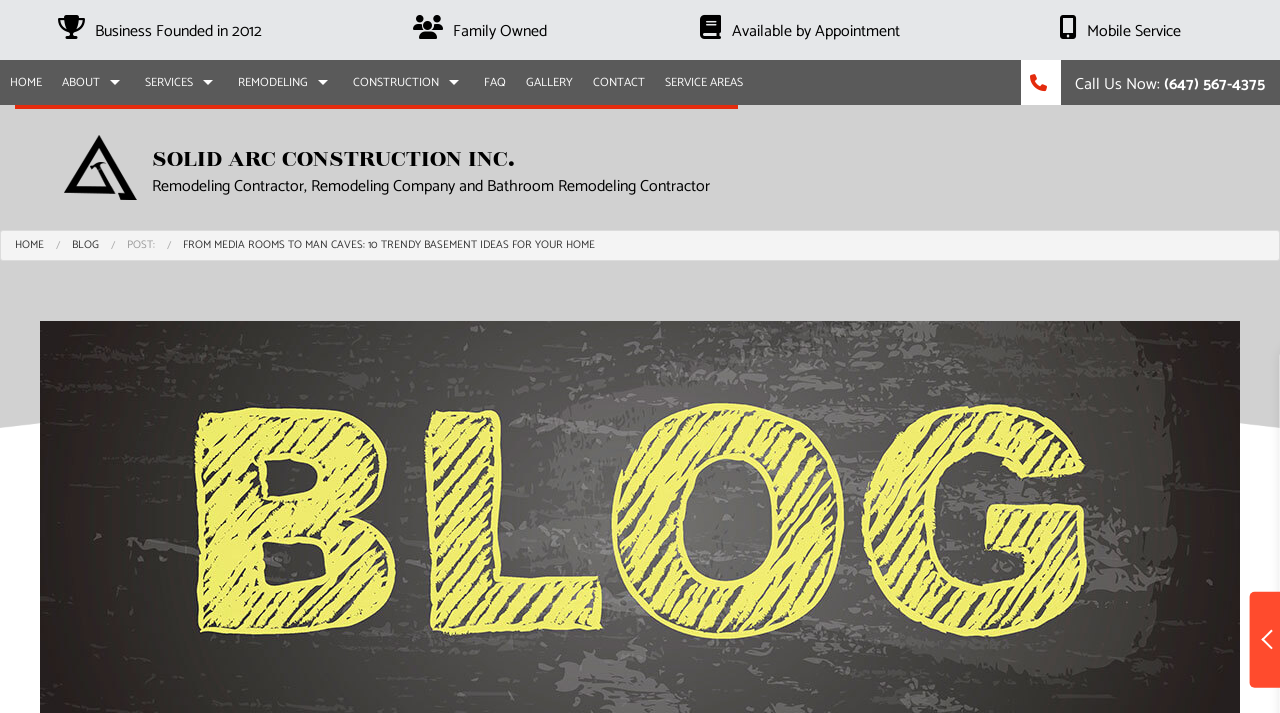Refer to the image and provide an in-depth answer to the question: 
What type of services does the company offer?

The company offers various services, including remodeling, construction, and repair services, which can be inferred from the navigation menu and the links provided on the webpage.